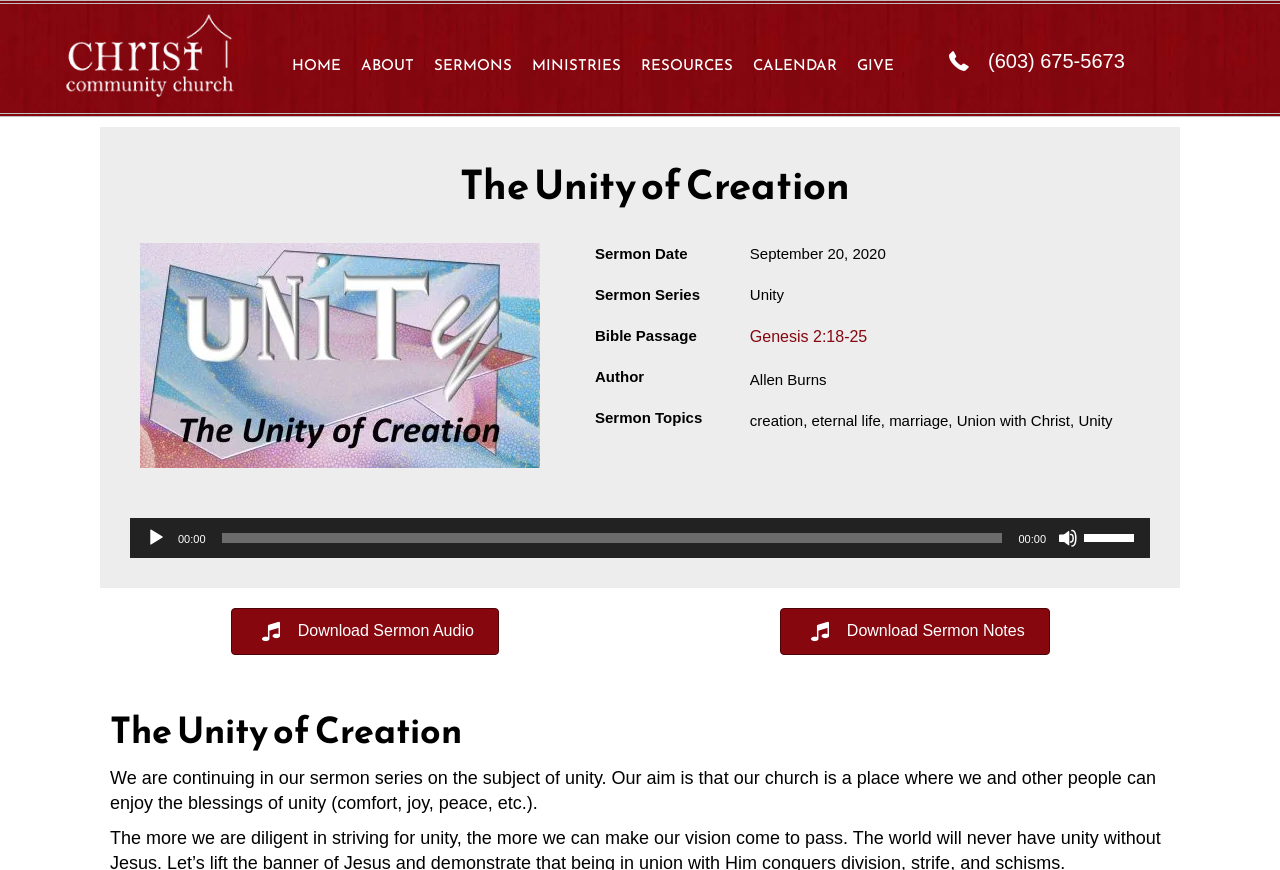Locate the bounding box coordinates of the clickable region necessary to complete the following instruction: "Mute the audio". Provide the coordinates in the format of four float numbers between 0 and 1, i.e., [left, top, right, bottom].

[0.827, 0.607, 0.842, 0.63]